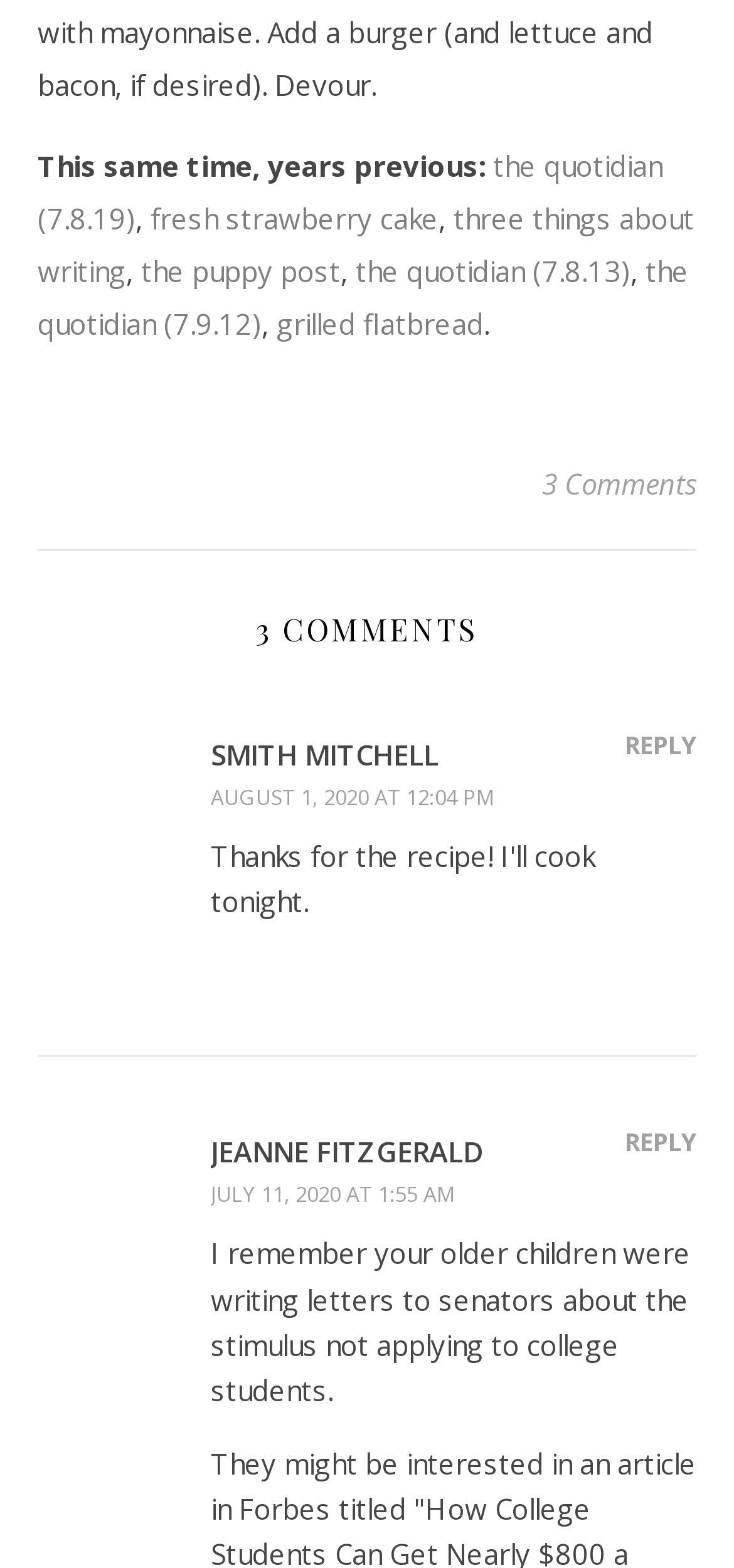Can you provide the bounding box coordinates for the element that should be clicked to implement the instruction: "View the comments"?

[0.738, 0.29, 0.949, 0.326]